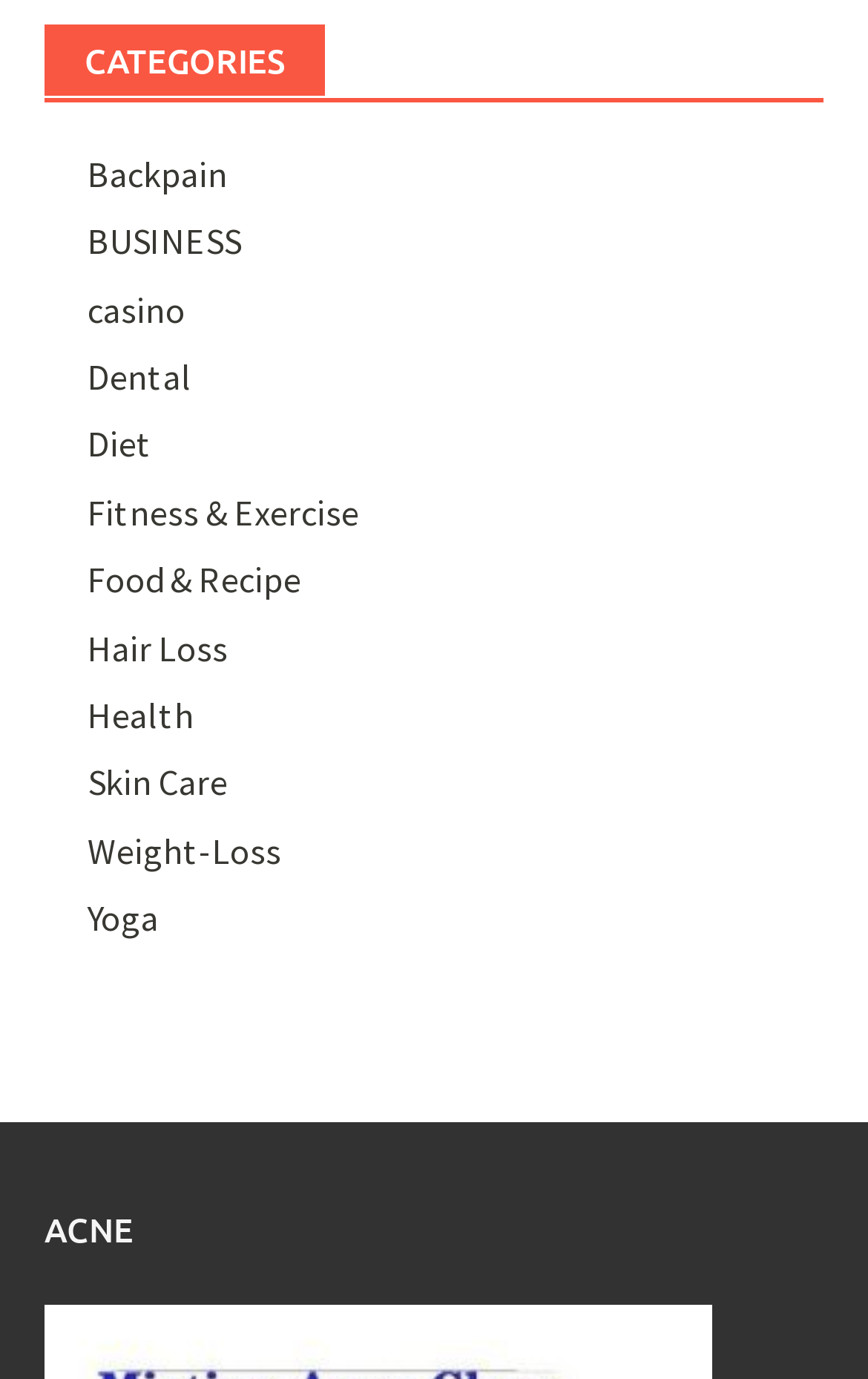Is there a category related to food?
Answer the question with a detailed explanation, including all necessary information.

Yes, there is a category related to food, which is 'Food & Recipe'.